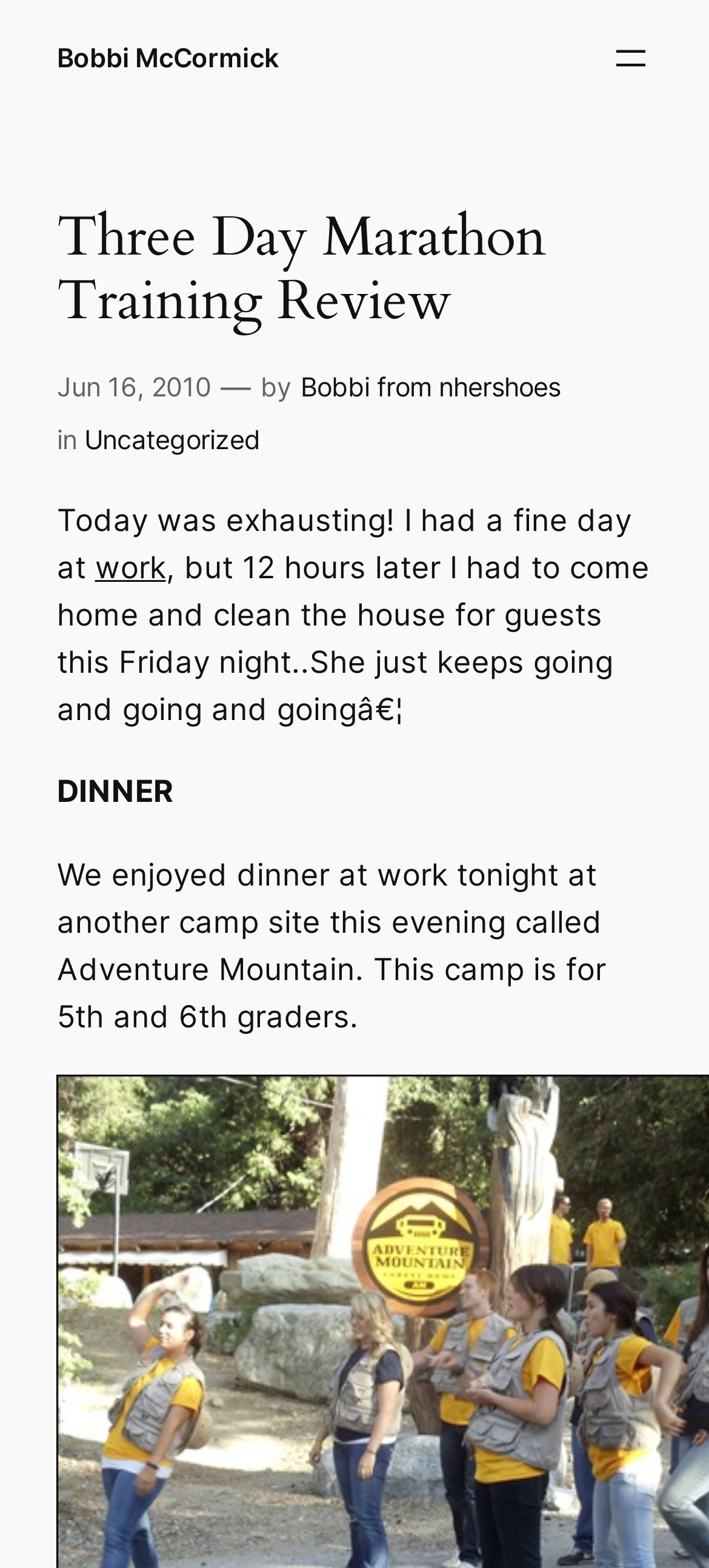Provide an in-depth caption for the contents of the webpage.

The webpage is a blog post titled "Three Day Marathon Training Review" by Bobbi McCormick. At the top left, there is a link to the author's name, "Bobbi McCormick". On the top right, there is a button to open a menu. Below the title, there is a heading that repeats the title of the blog post. 

Next to the title, there is a timestamp indicating that the post was published on June 16, 2010. The author's name is mentioned again, this time with a link to "nhershoes". The post is categorized under "Uncategorized". 

The main content of the blog post starts with a paragraph describing the author's exhausting day, which includes a link to the word "work". The text continues to describe the author's activities, including cleaning the house for guests. 

Further down, there is a section titled "DINNER" in bold font. The text below describes the author's dinner experience at a camp site called Adventure Mountain, which is for 5th and 6th graders.